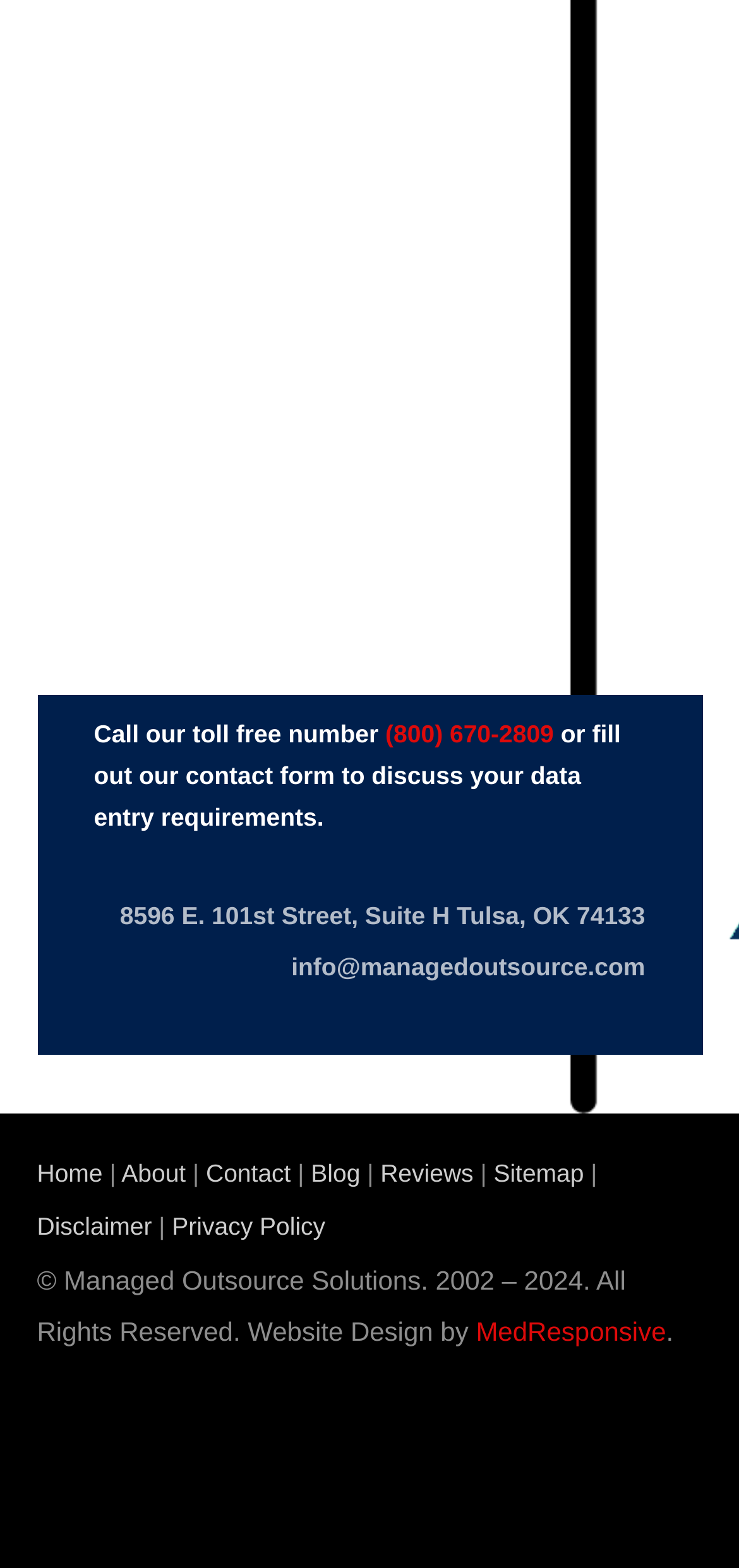Please identify the bounding box coordinates of the region to click in order to complete the given instruction: "Enter last name". The coordinates should be four float numbers between 0 and 1, i.e., [left, top, right, bottom].

[0.127, 0.006, 0.847, 0.052]